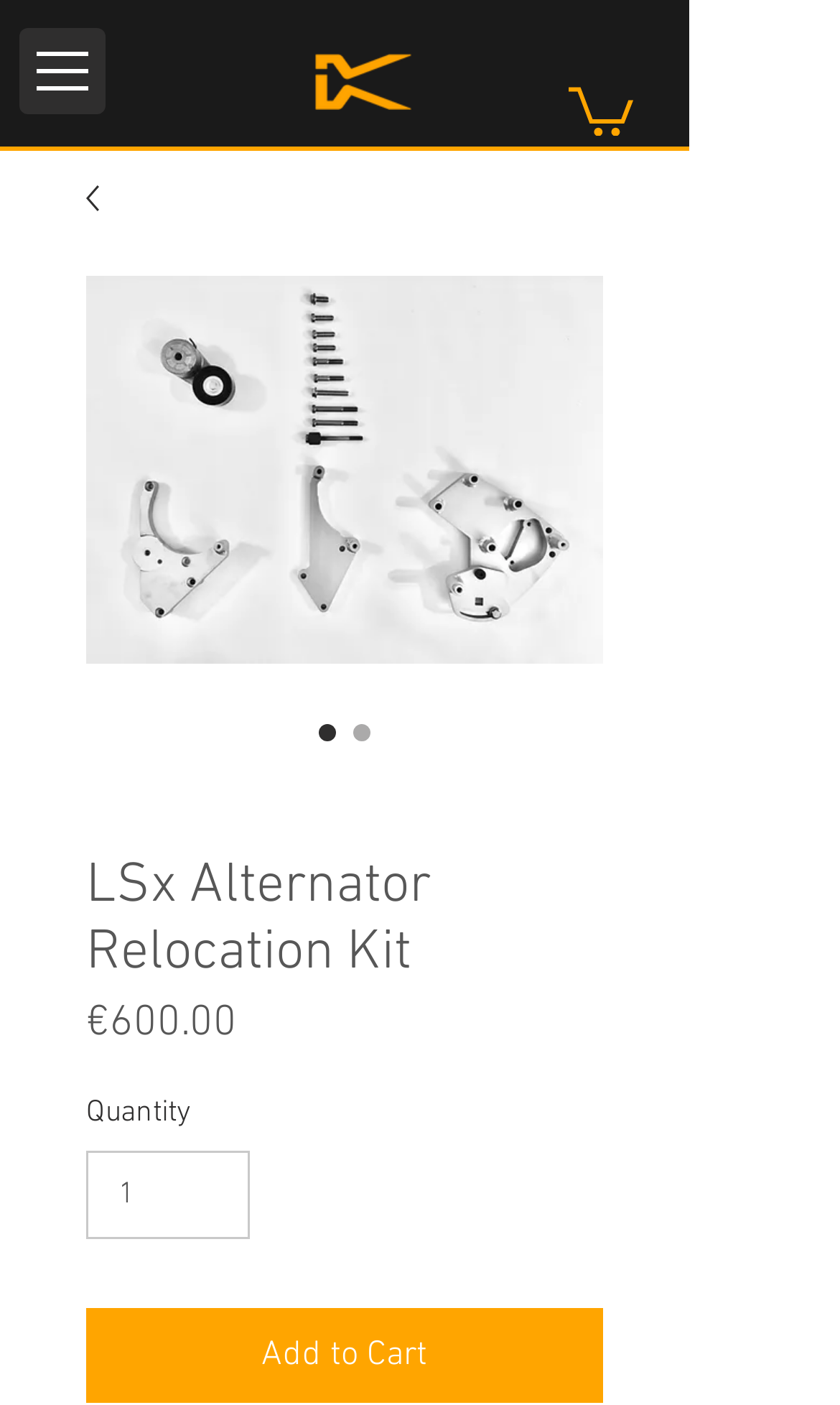Is the LSx Alternator Relocation Kit radio button selected by default?
Answer the question with detailed information derived from the image.

I found that the LSx Alternator Relocation Kit radio button is selected by default by looking at the radio element with the label 'LSx Alternator Relocation Kit' which has the attribute 'checked: true'.